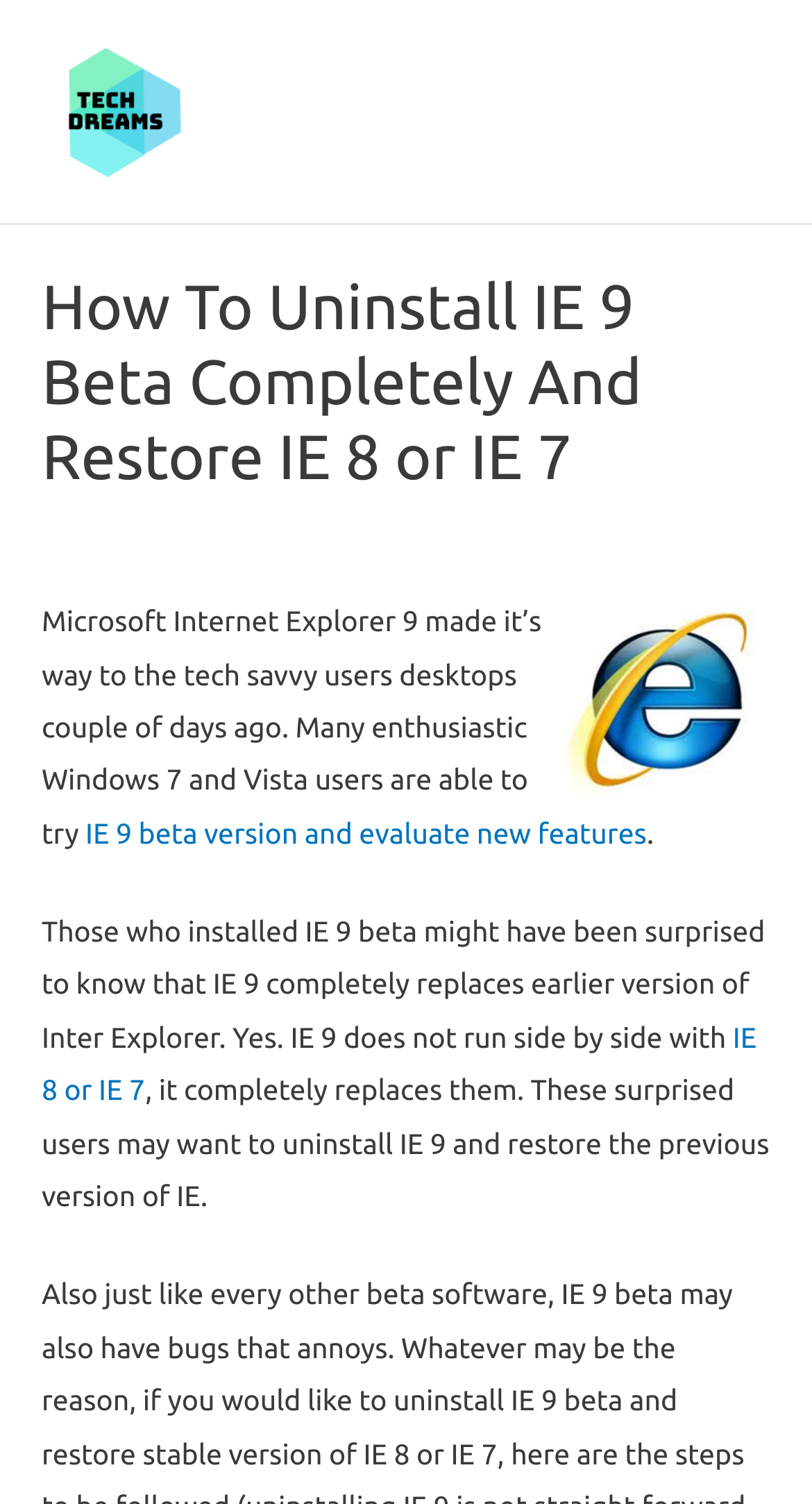Kindly respond to the following question with a single word or a brief phrase: 
What is the consequence of installing IE 9 beta?

It replaces earlier versions